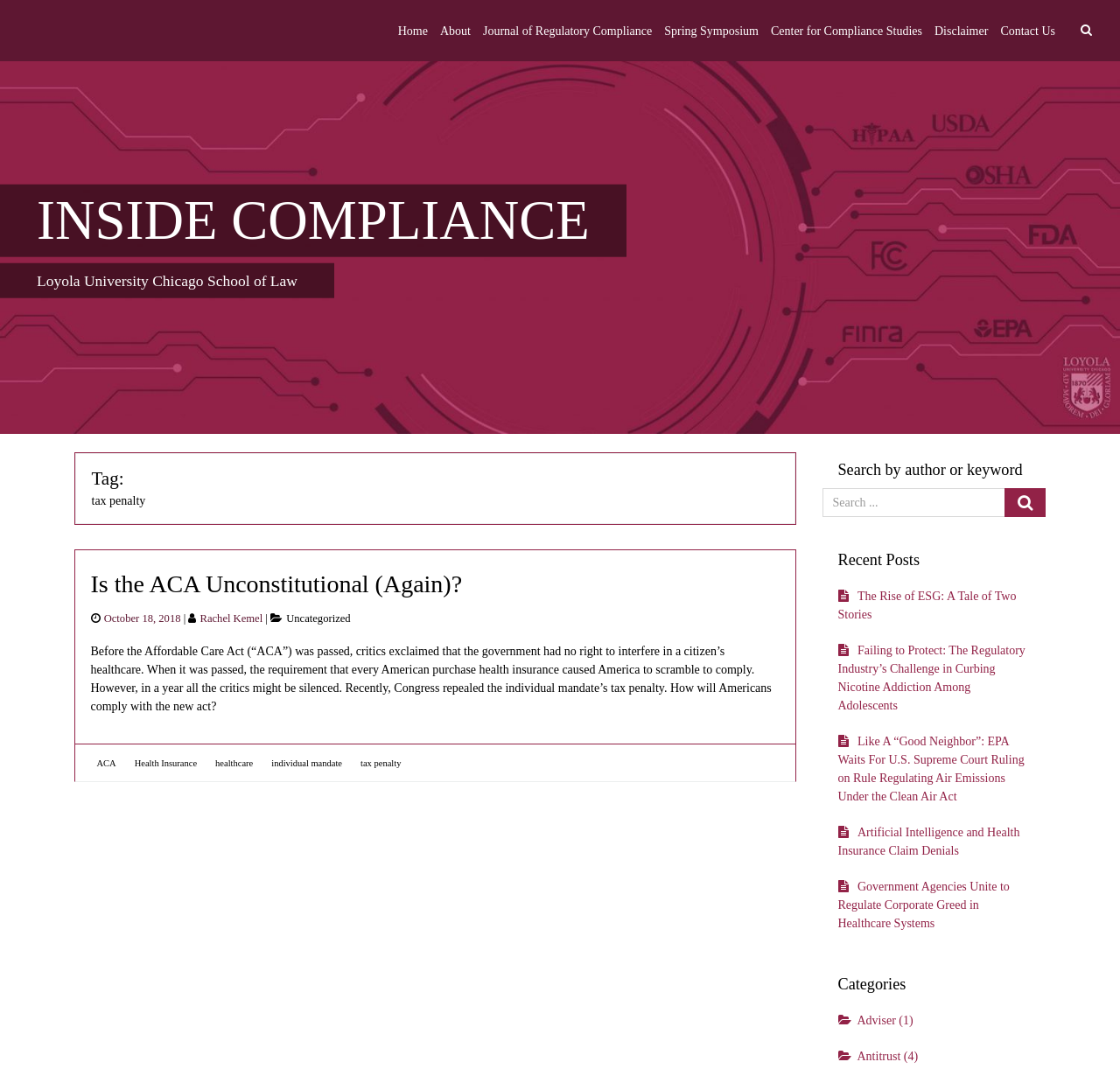Please locate the bounding box coordinates of the element that needs to be clicked to achieve the following instruction: "Click on the 'Contact Us' link". The coordinates should be four float numbers between 0 and 1, i.e., [left, top, right, bottom].

[0.893, 0.015, 0.942, 0.042]